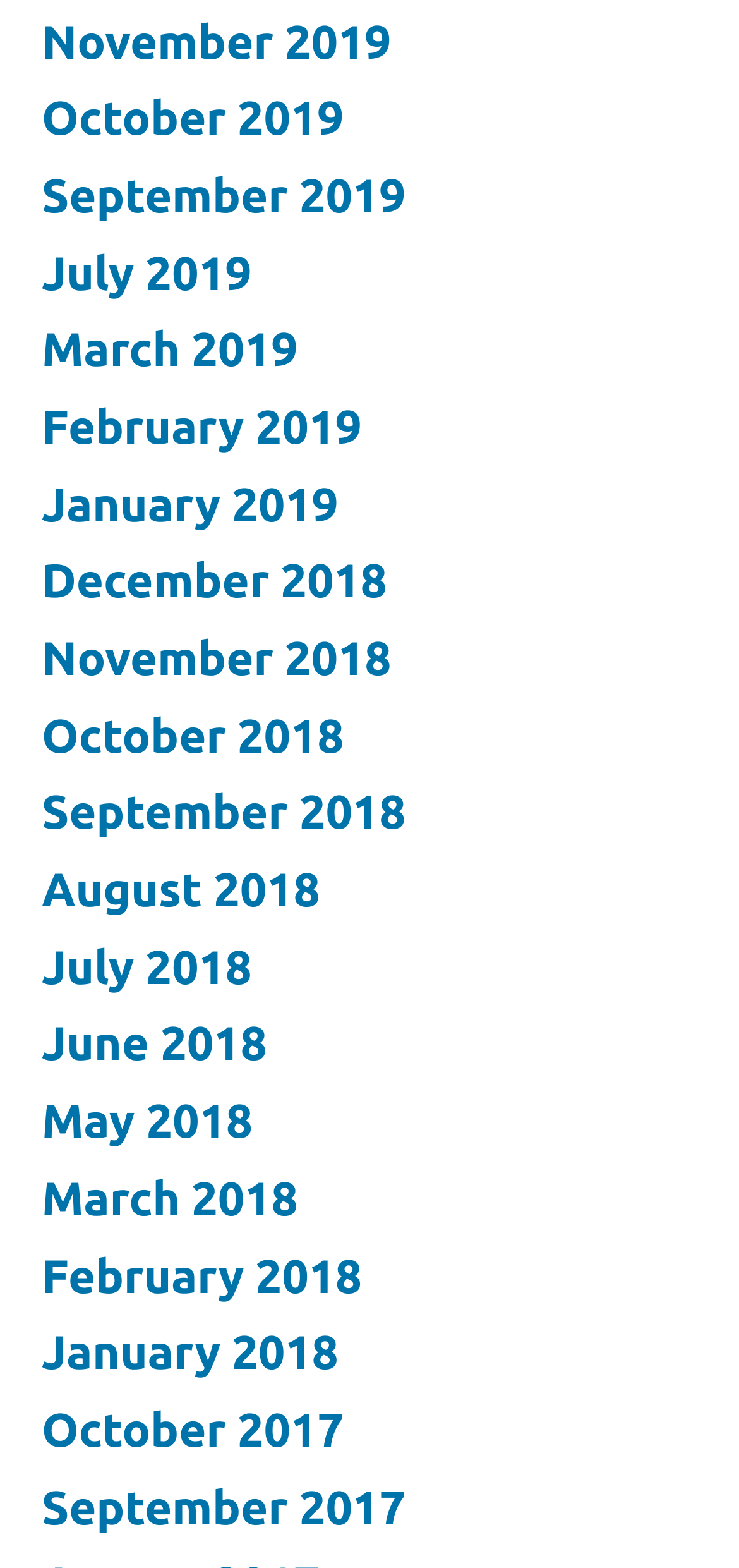Find the bounding box coordinates of the element's region that should be clicked in order to follow the given instruction: "view October 2018". The coordinates should consist of four float numbers between 0 and 1, i.e., [left, top, right, bottom].

[0.056, 0.452, 0.465, 0.486]